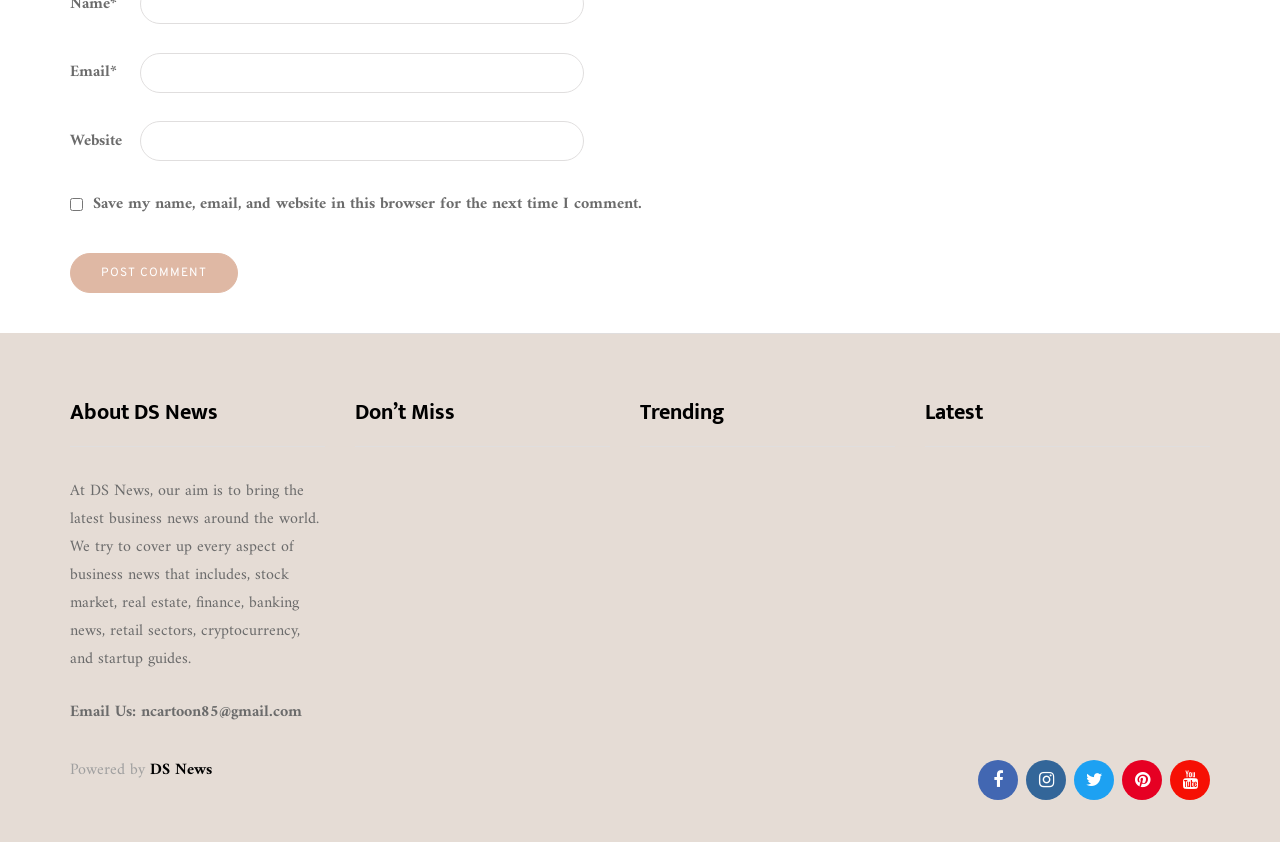Determine the bounding box coordinates (top-left x, top-left y, bottom-right x, bottom-right y) of the UI element described in the following text: .Managing Projects and Templates viText_DITO_2.2

None